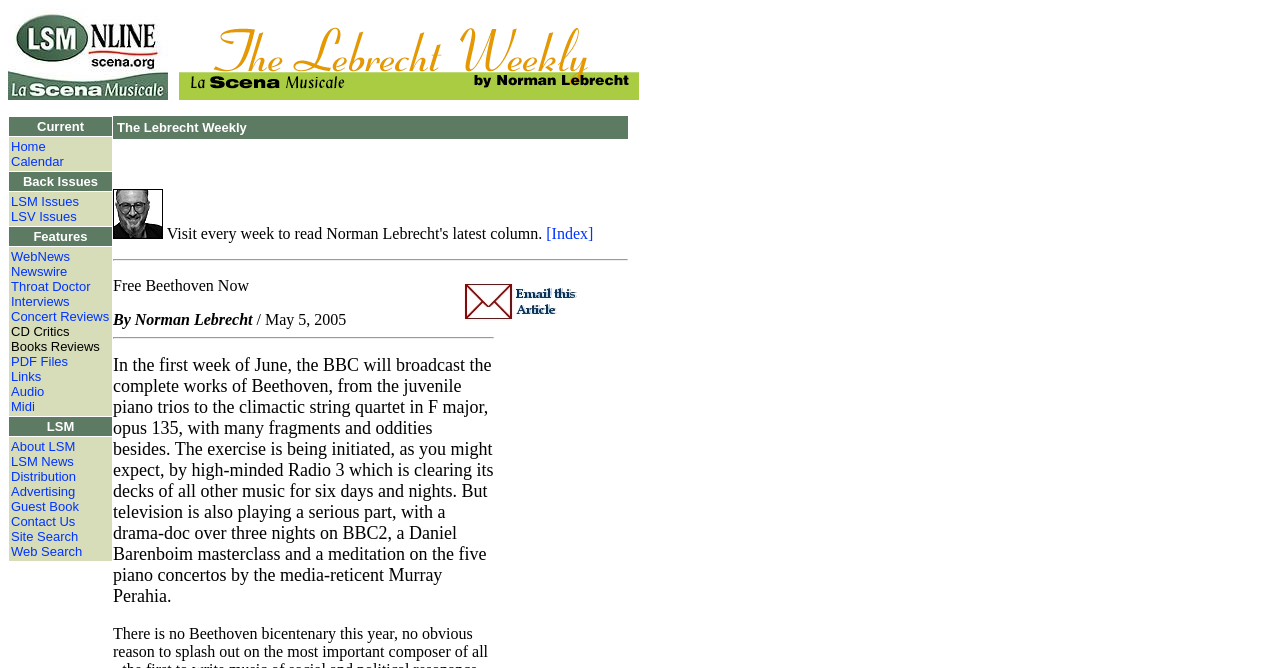Illustrate the webpage's structure and main components comprehensively.

The webpage is titled "Free Beethoven Now" and features a logo image at the top left corner. Below the logo, there is a table with multiple rows, each containing links to various sections of the website, such as "Home", "Calendar", "Back Issues", "Features", and more. These links are arranged in a grid-like structure, with some sections having multiple links.

To the right of the logo, there is a smaller table with a single row containing the title "The Lebrecht Weekly". Below this table, there is a horizontal separator line, followed by an image and a link labeled "[Index]".

Further down the page, there is another table with two rows, the first containing the title "Free Beethoven Now By Norman Lebrecht / May 5, 2005" and the second containing an image. Below this table, there is another horizontal separator line.

The main content of the page is a block of text that discusses the BBC's plans to broadcast the complete works of Beethoven, including a drama-doc, a masterclass, and a meditation on the five piano concertos. This text takes up most of the page's vertical space.

Throughout the page, there are multiple images, links, and tables that provide navigation and structure to the content.